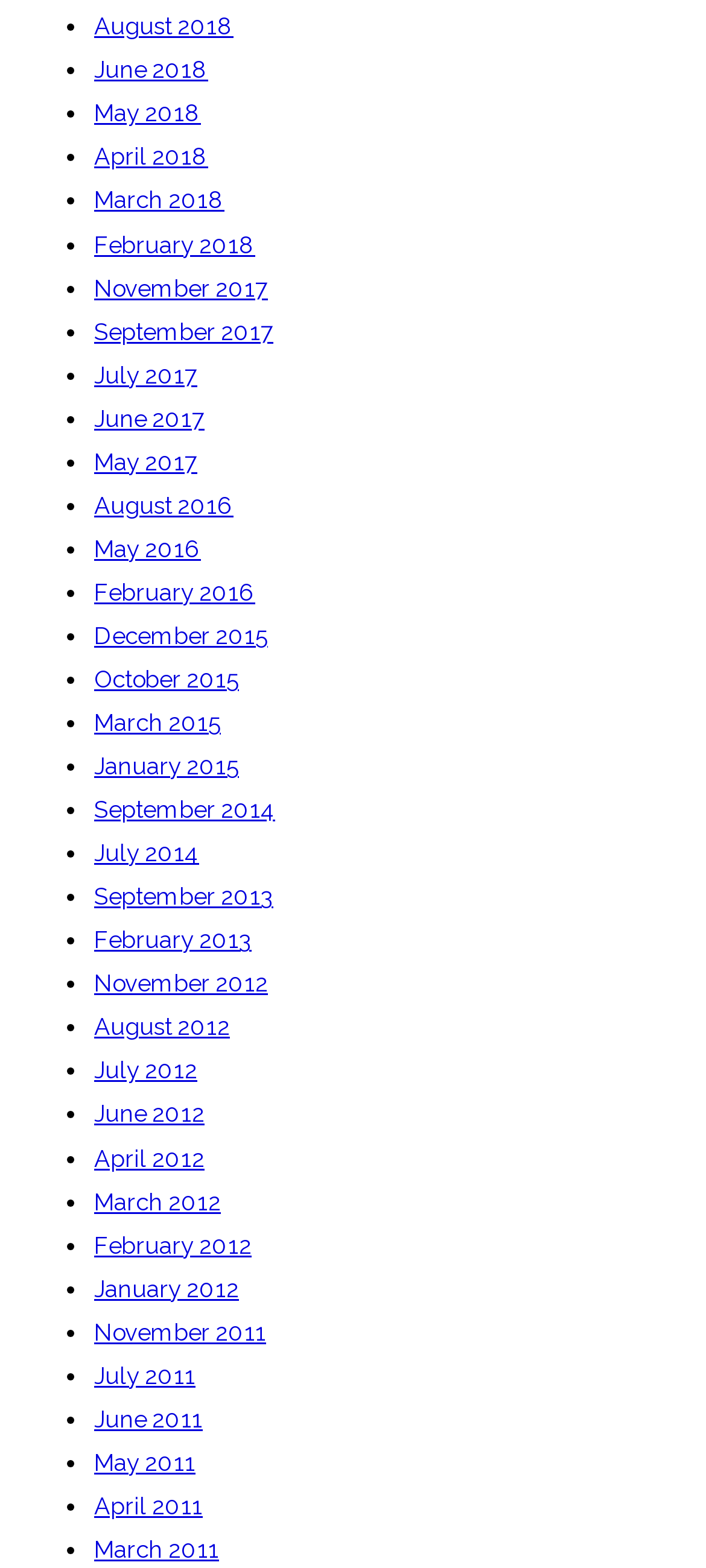Please determine the bounding box coordinates of the element to click in order to execute the following instruction: "View August 2018". The coordinates should be four float numbers between 0 and 1, specified as [left, top, right, bottom].

[0.133, 0.006, 0.331, 0.03]